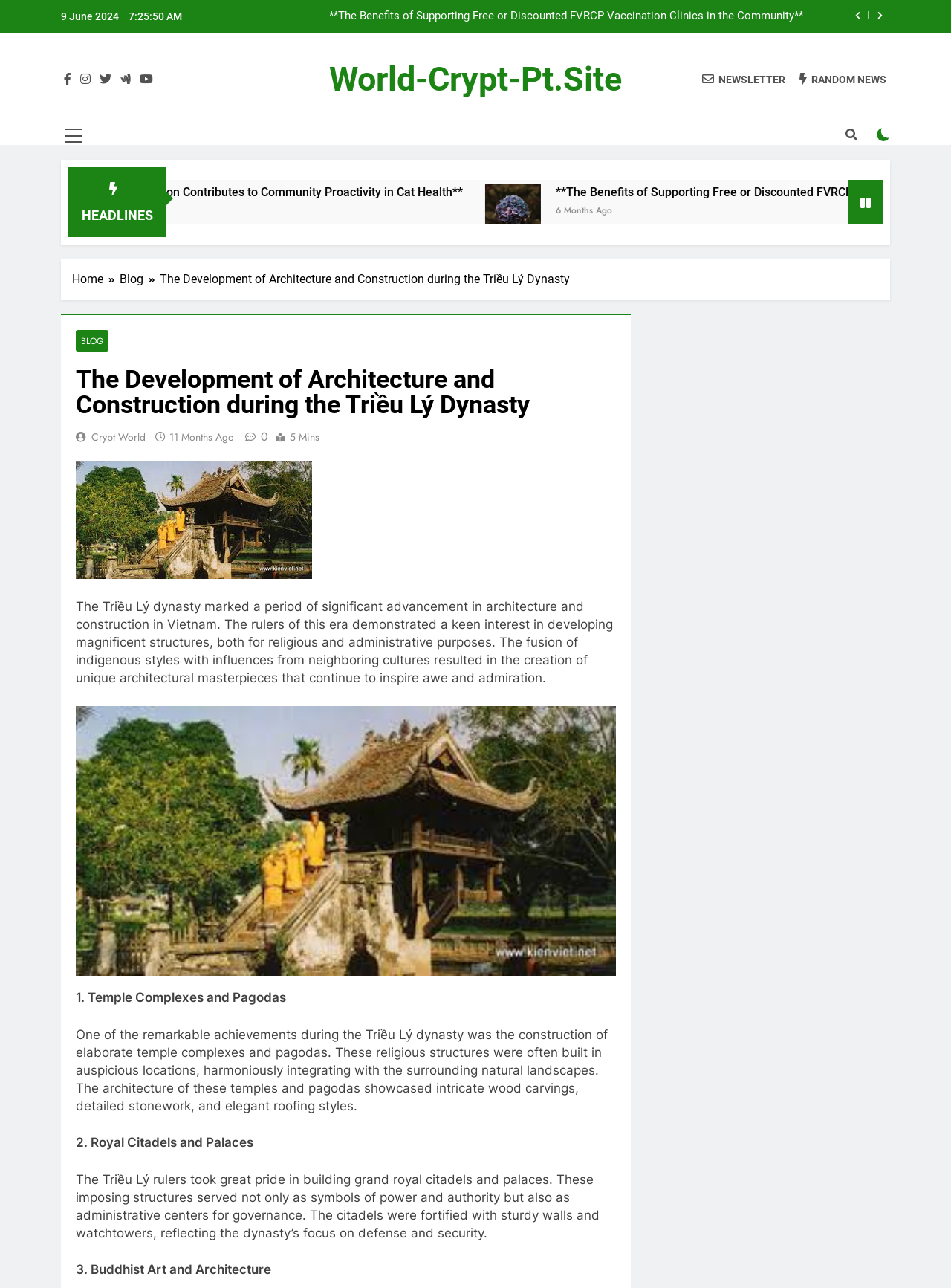Given the element description 11 months ago11 months ago, predict the bounding box coordinates for the UI element in the webpage screenshot. The format should be (top-left x, top-left y, bottom-right x, bottom-right y), and the values should be between 0 and 1.

[0.178, 0.333, 0.246, 0.345]